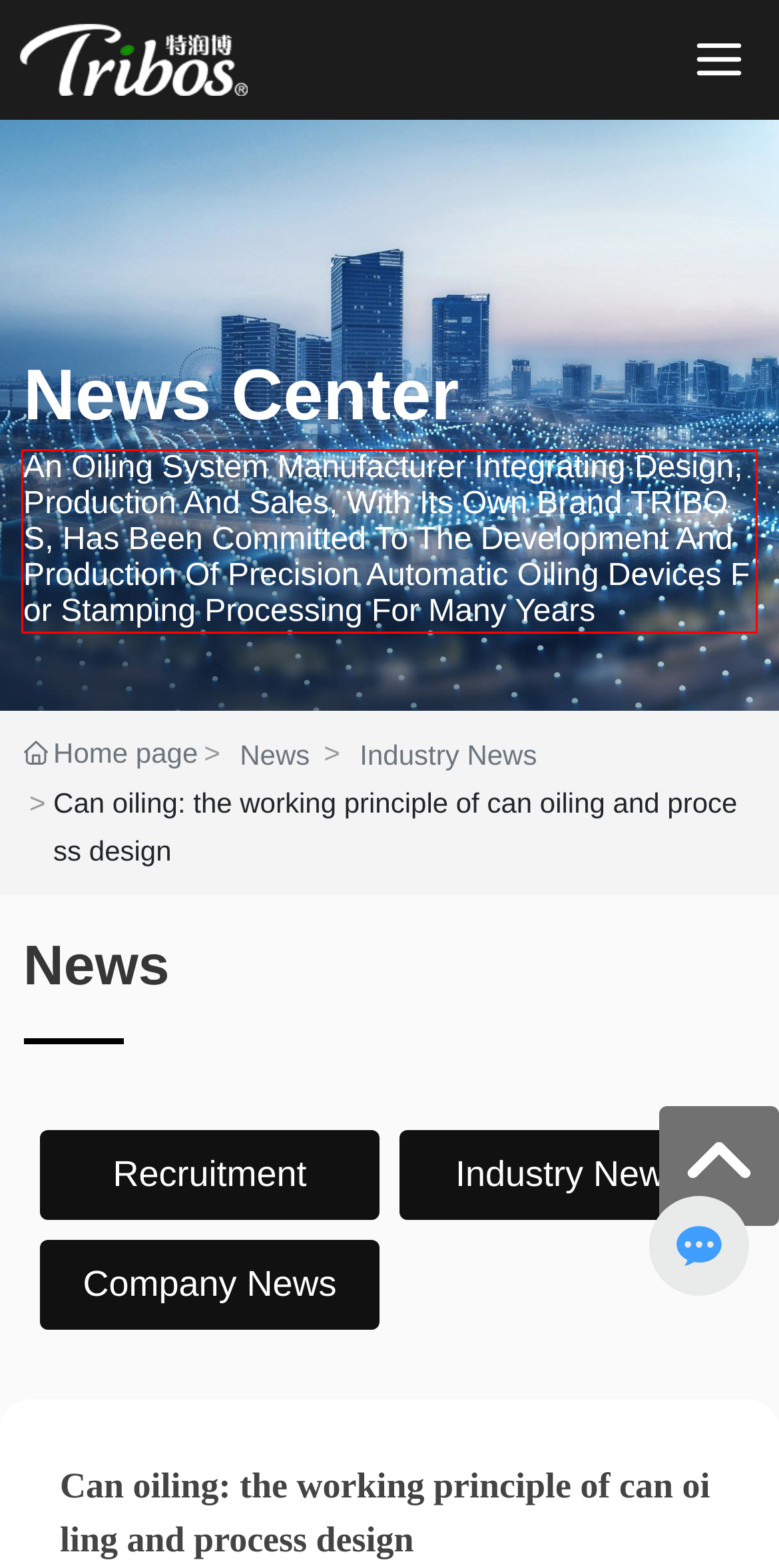By examining the provided screenshot of a webpage, recognize the text within the red bounding box and generate its text content.

An Oiling System Manufacturer Integrating Design, Production And Sales, With Its Own Brand TRIBOS, Has Been Committed To The Development And Production Of Precision Automatic Oiling Devices For Stamping Processing For Many Years